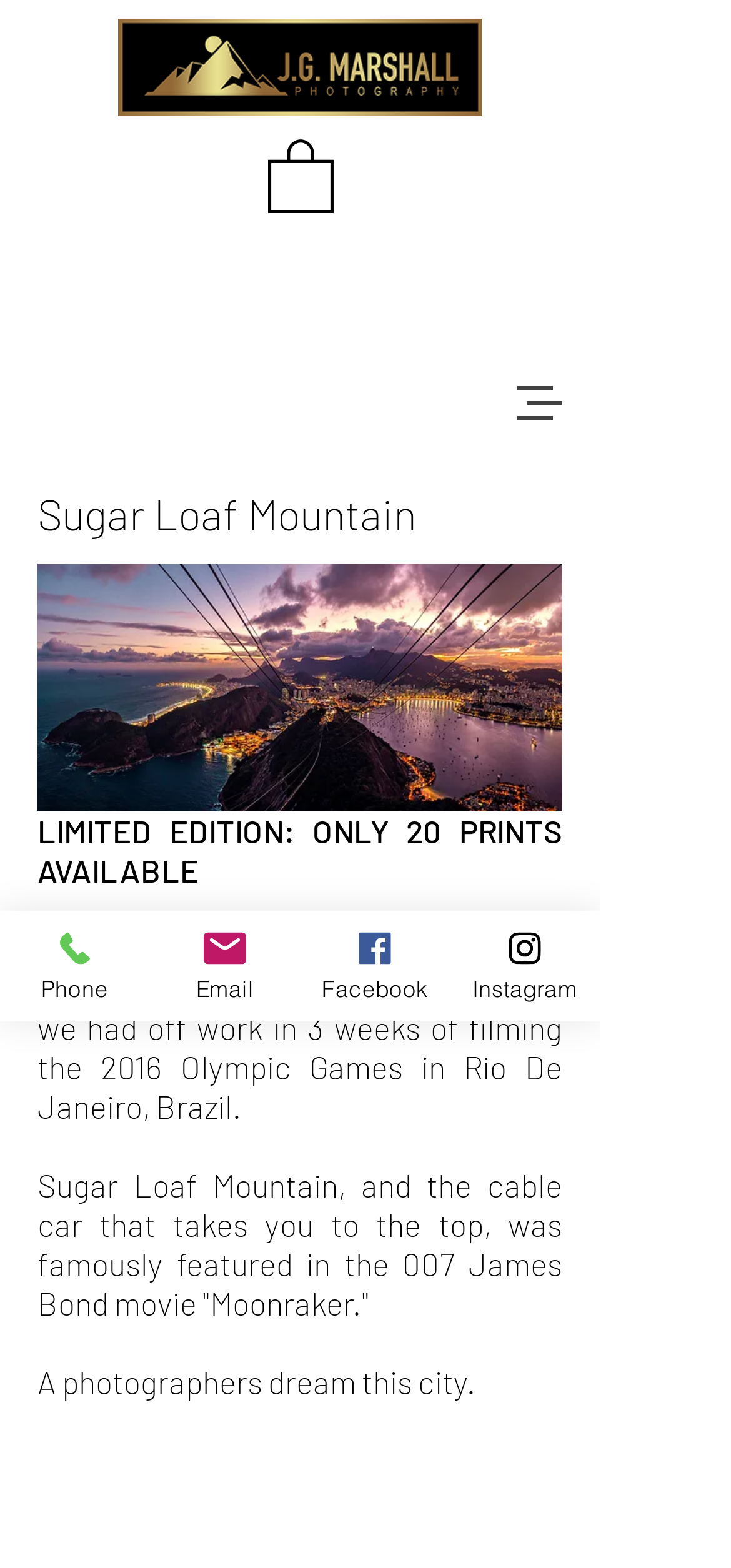Determine the primary headline of the webpage.

Sugar Loaf Mountain